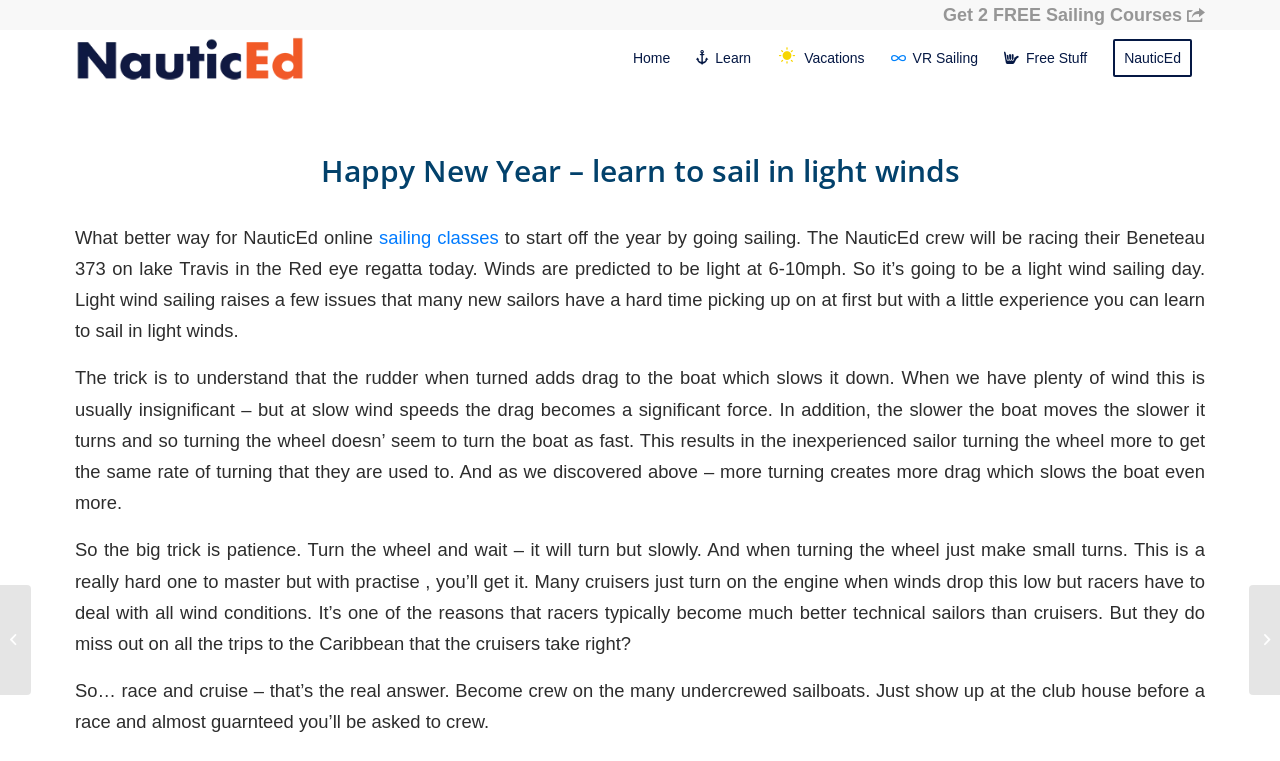What is the predicted wind speed for the Red Eye regatta? Examine the screenshot and reply using just one word or a brief phrase.

6-10mph